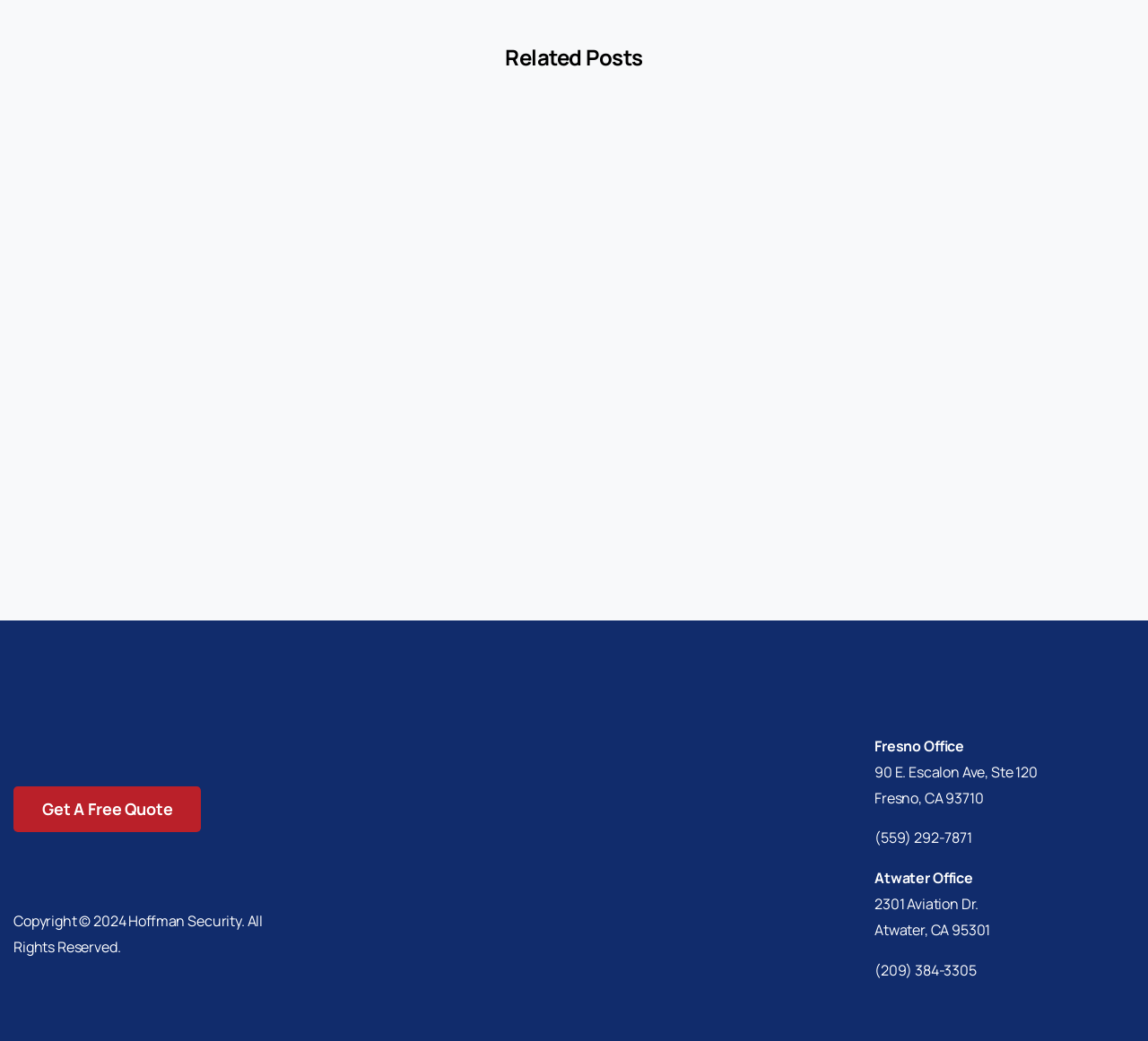Answer the question in a single word or phrase:
What is the phone number of the Fresno office?

(559) 292-7871